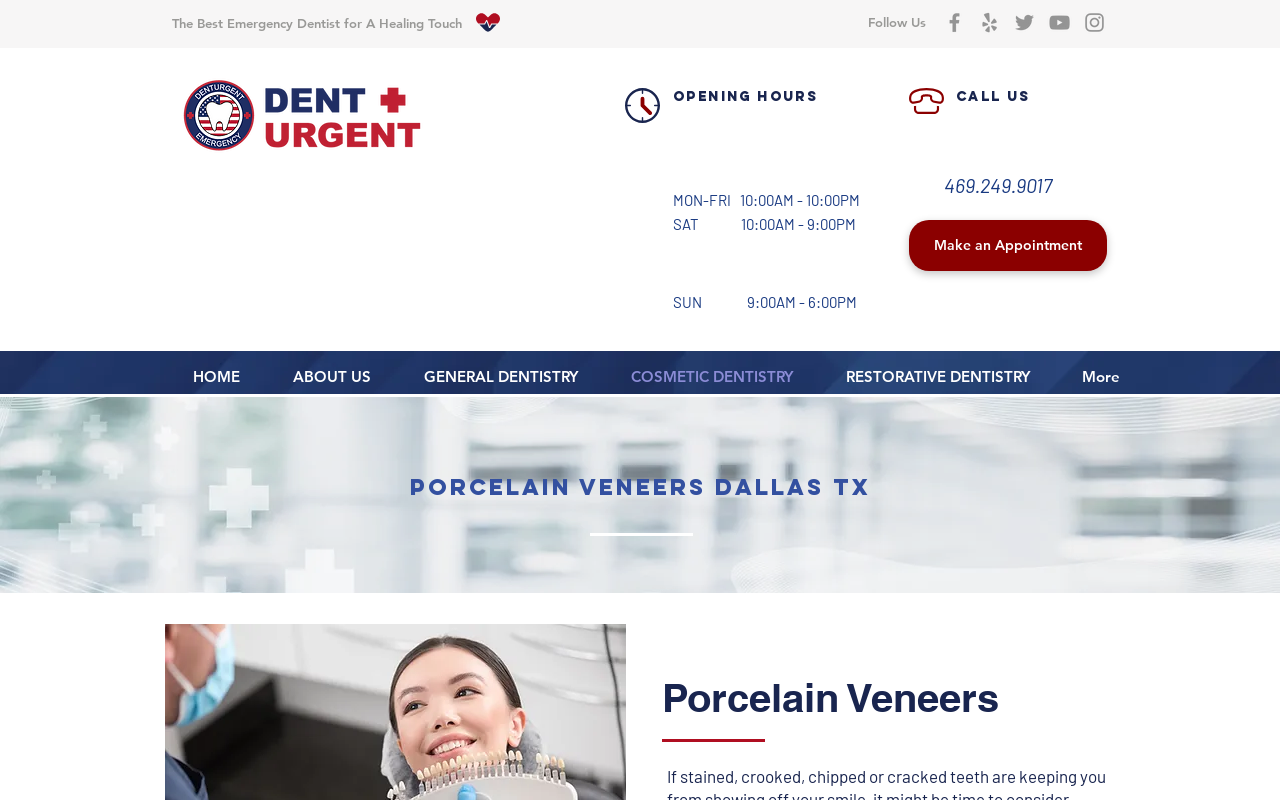Determine the bounding box coordinates of the element's region needed to click to follow the instruction: "Make an Appointment". Provide these coordinates as four float numbers between 0 and 1, formatted as [left, top, right, bottom].

[0.71, 0.275, 0.865, 0.339]